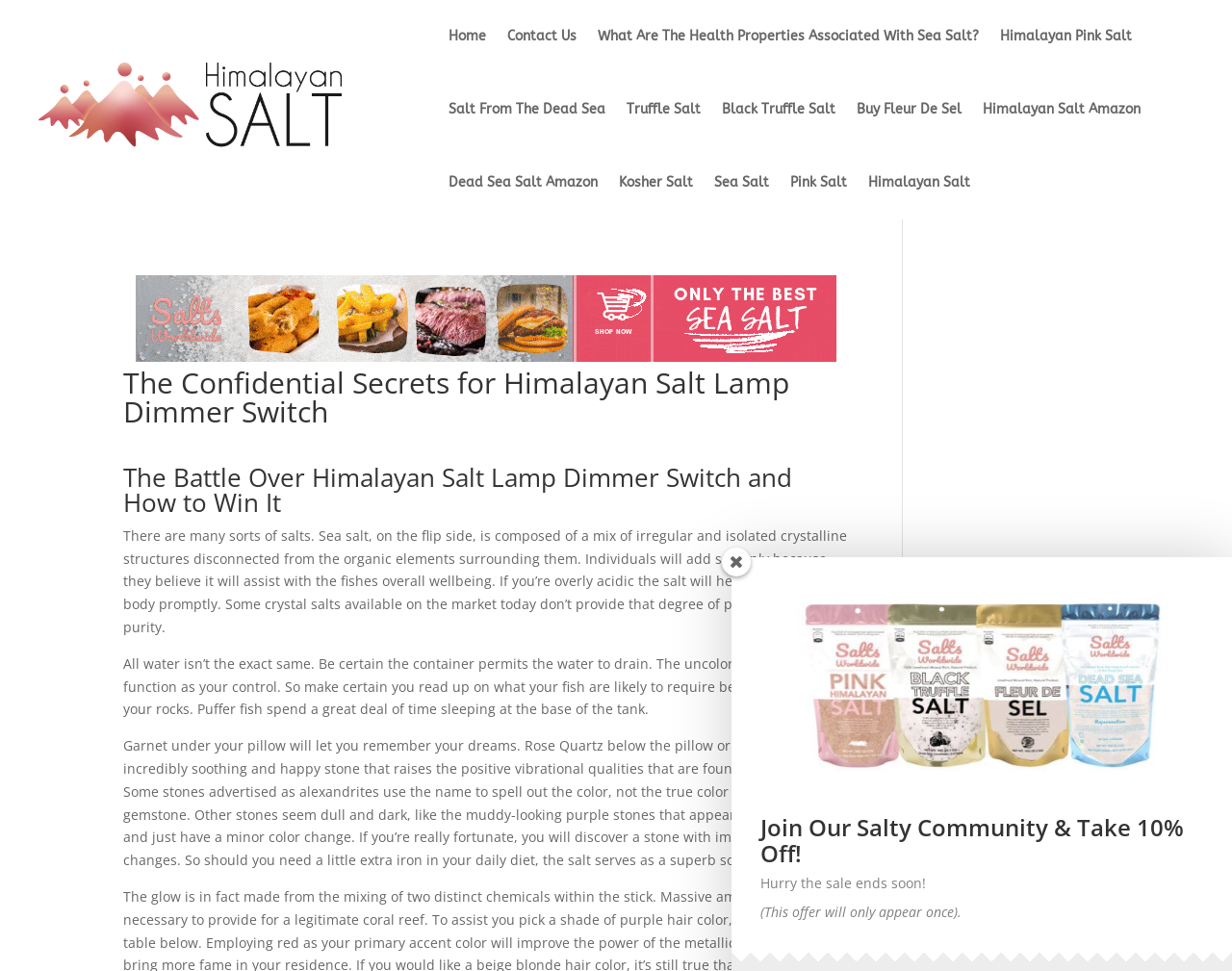Identify the main title of the webpage and generate its text content.

The Confidential Secrets for Himalayan Salt Lamp Dimmer Switch